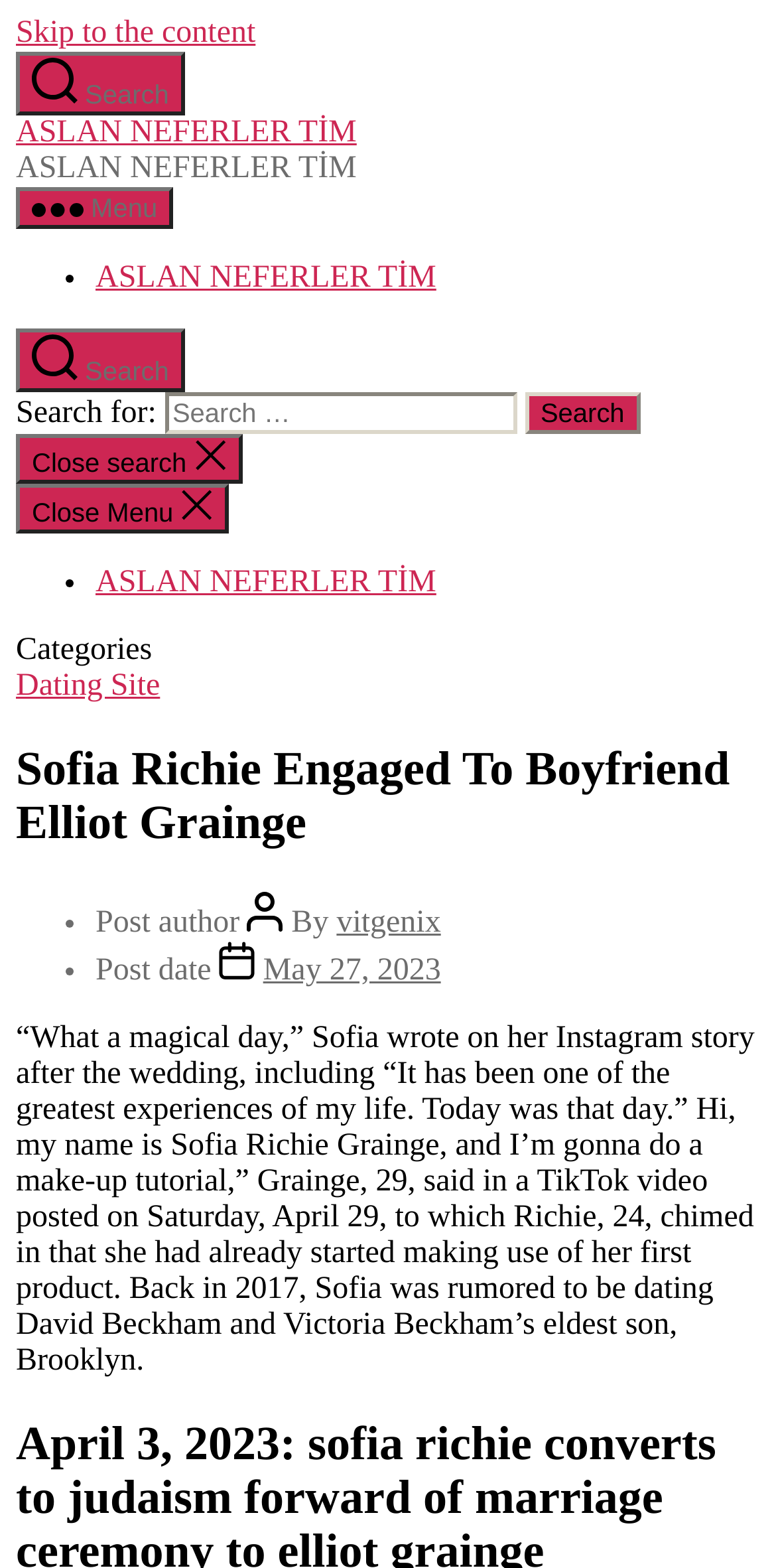Determine the bounding box coordinates for the UI element matching this description: "May 27, 2023".

[0.339, 0.608, 0.568, 0.629]